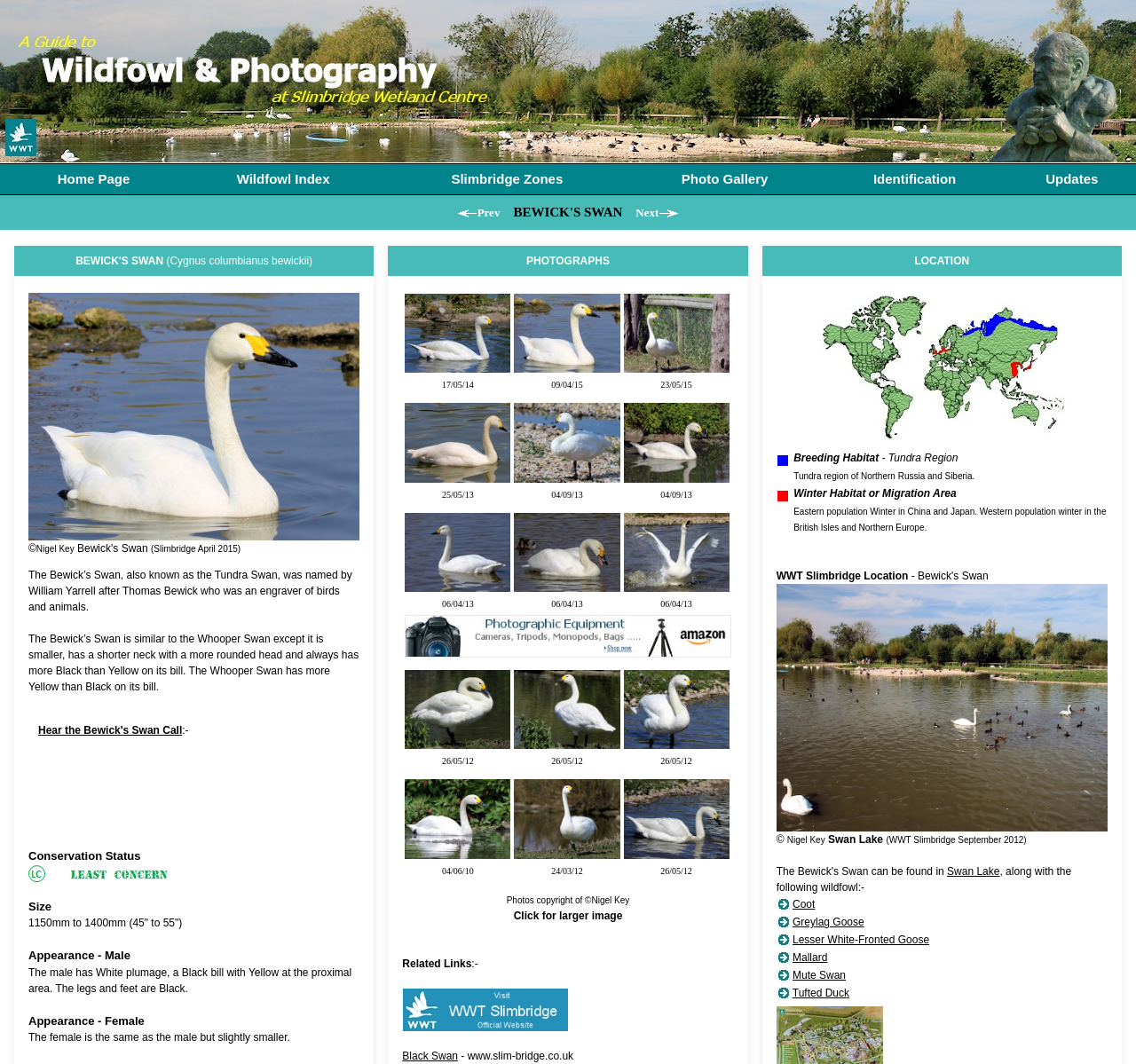From the webpage screenshot, predict the bounding box coordinates (top-left x, top-left y, bottom-right x, bottom-right y) for the UI element described here: Updates

[0.92, 0.161, 0.967, 0.175]